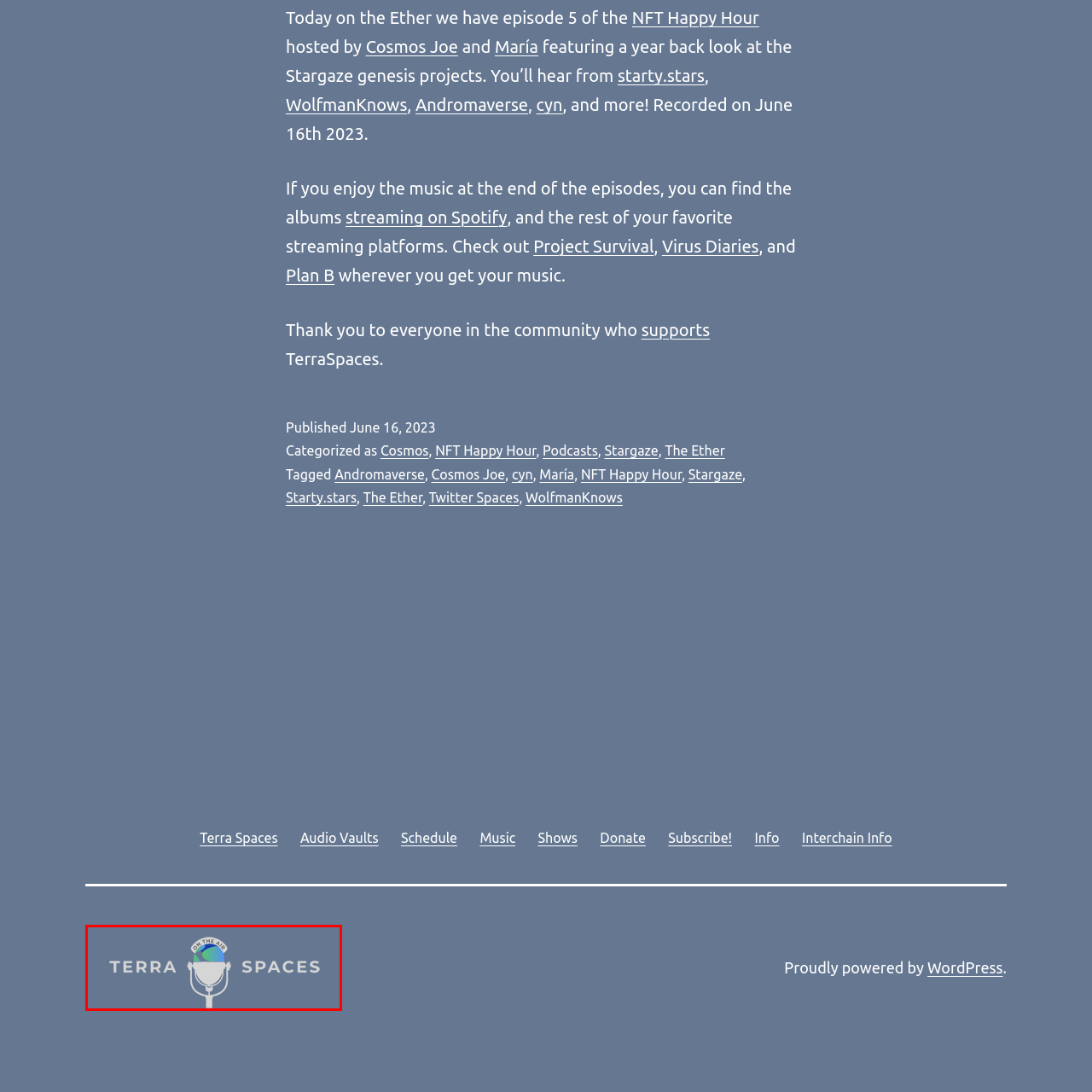Take a close look at the image outlined in red and answer the ensuing question with a single word or phrase:
What is the color of the background in the logo?

Calming blue